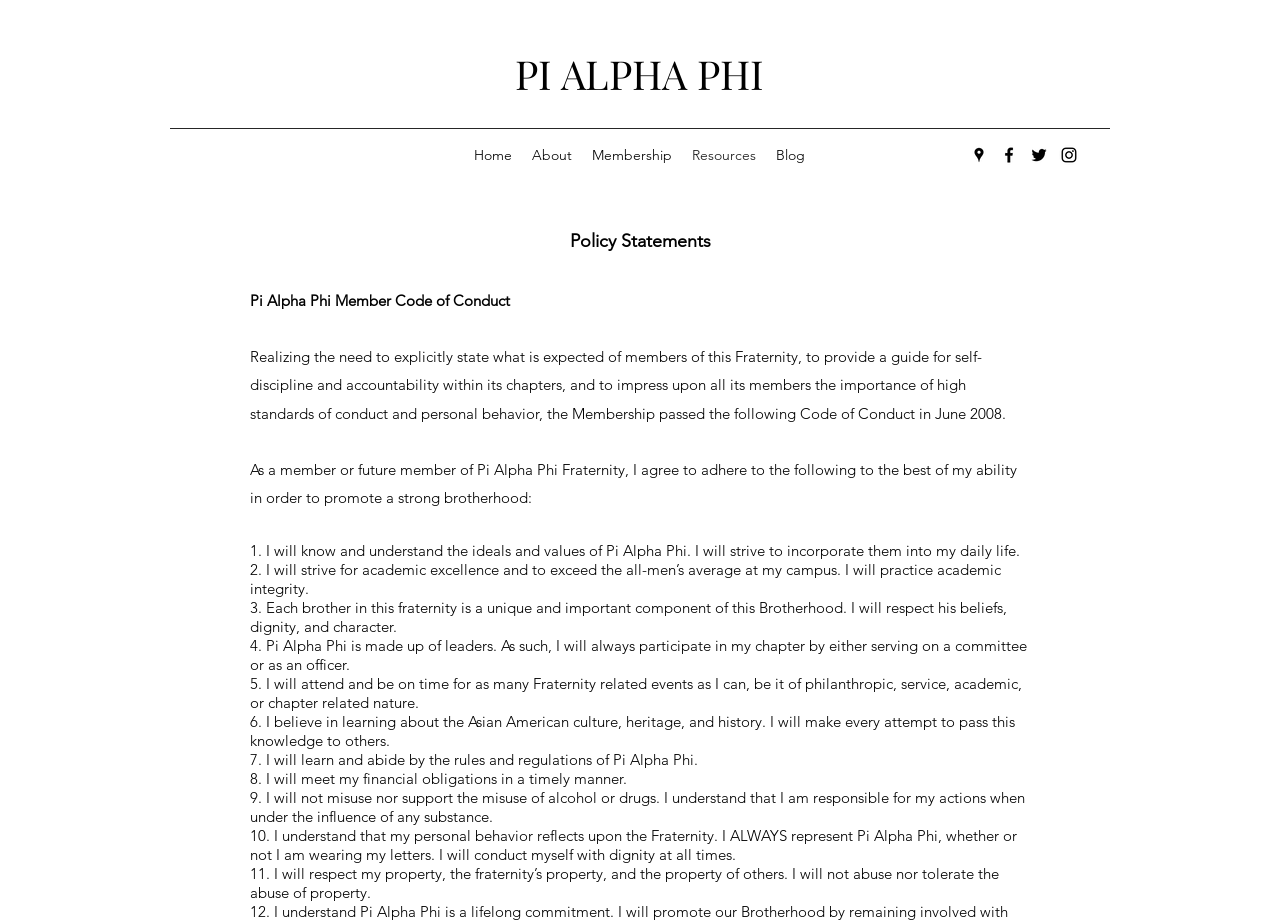Pinpoint the bounding box coordinates of the clickable element to carry out the following instruction: "Click the facebook link."

[0.78, 0.157, 0.796, 0.179]